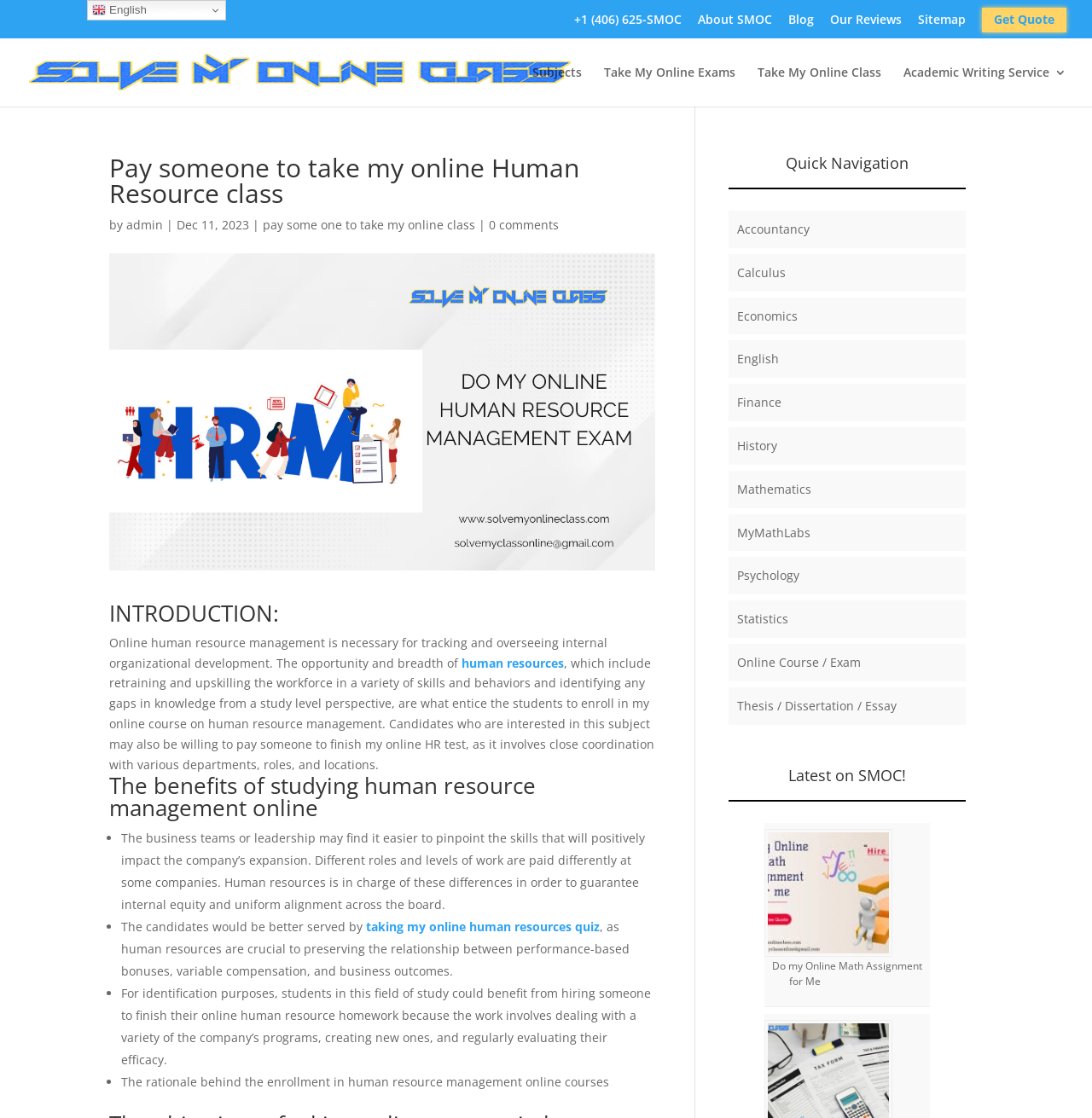Determine the title of the webpage and give its text content.

Pay someone to take my online Human Resource class